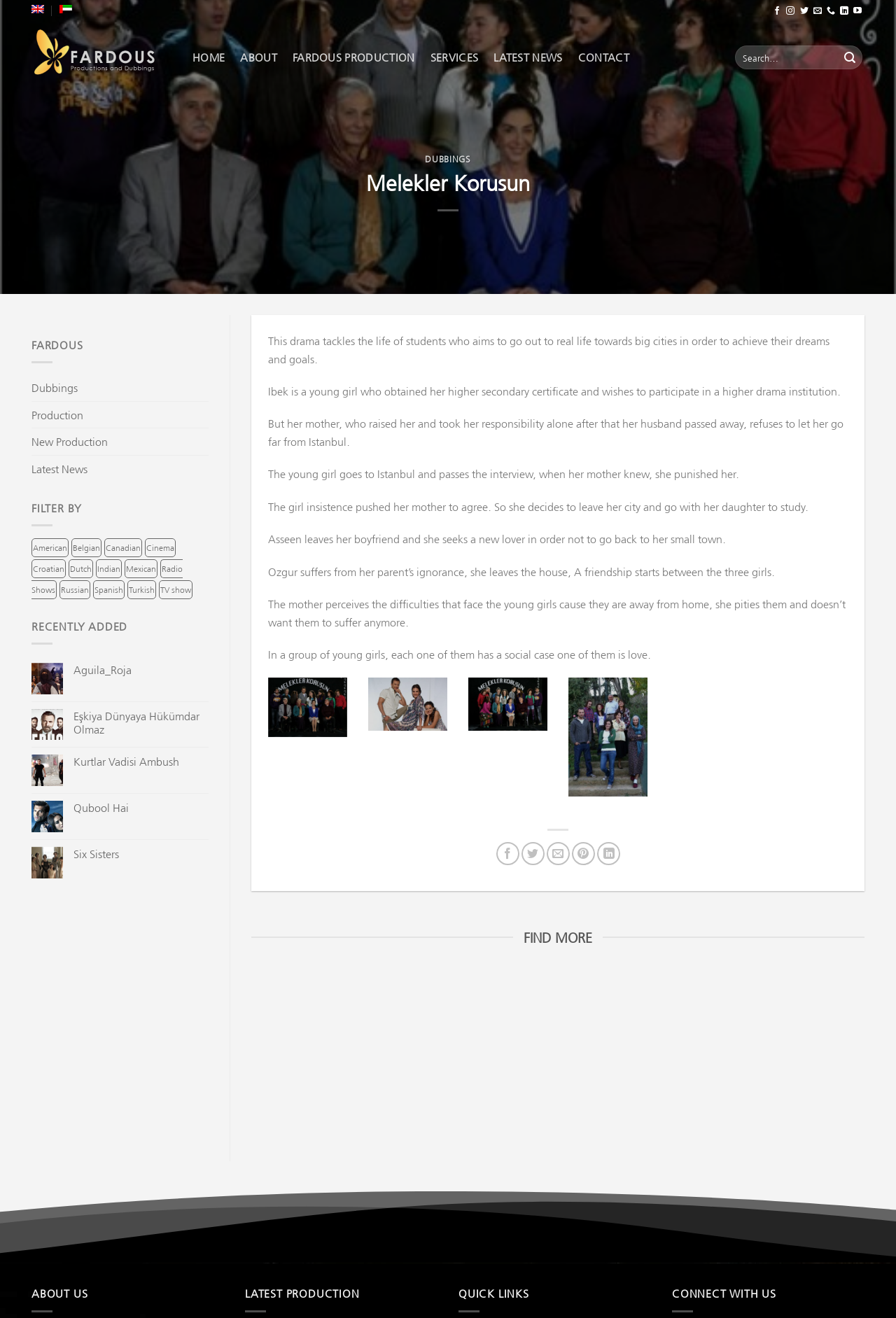What is the language of the webpage?
Analyze the screenshot and provide a detailed answer to the question.

The language of the webpage is English because the link 'English' is highlighted and there is an image with the text 'English' next to it, indicating that the webpage is currently in English.